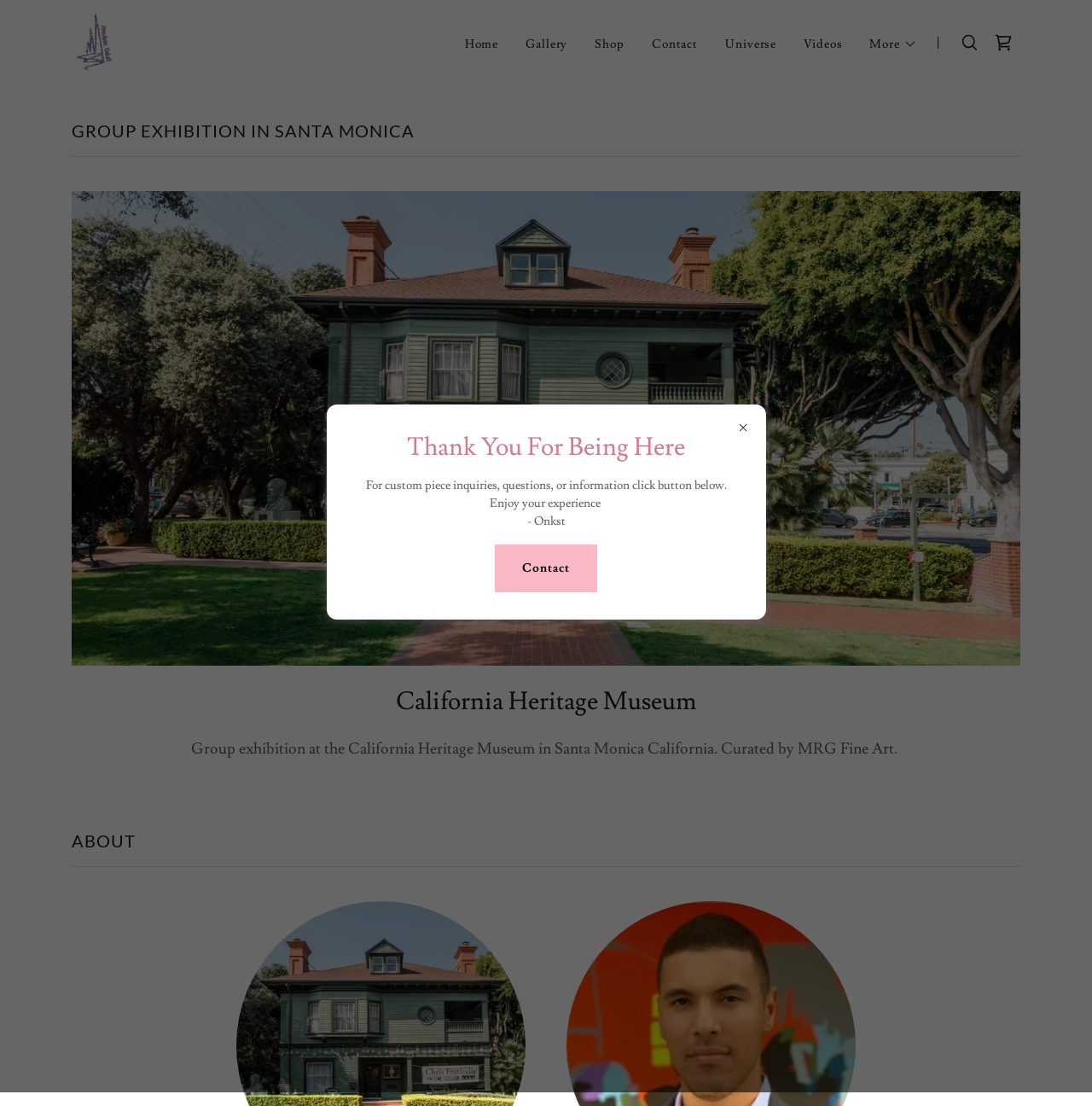Can you identify the bounding box coordinates of the clickable region needed to carry out this instruction: 'Open the Shopping Cart'? The coordinates should be four float numbers within the range of 0 to 1, stated as [left, top, right, bottom].

[0.903, 0.023, 0.934, 0.054]